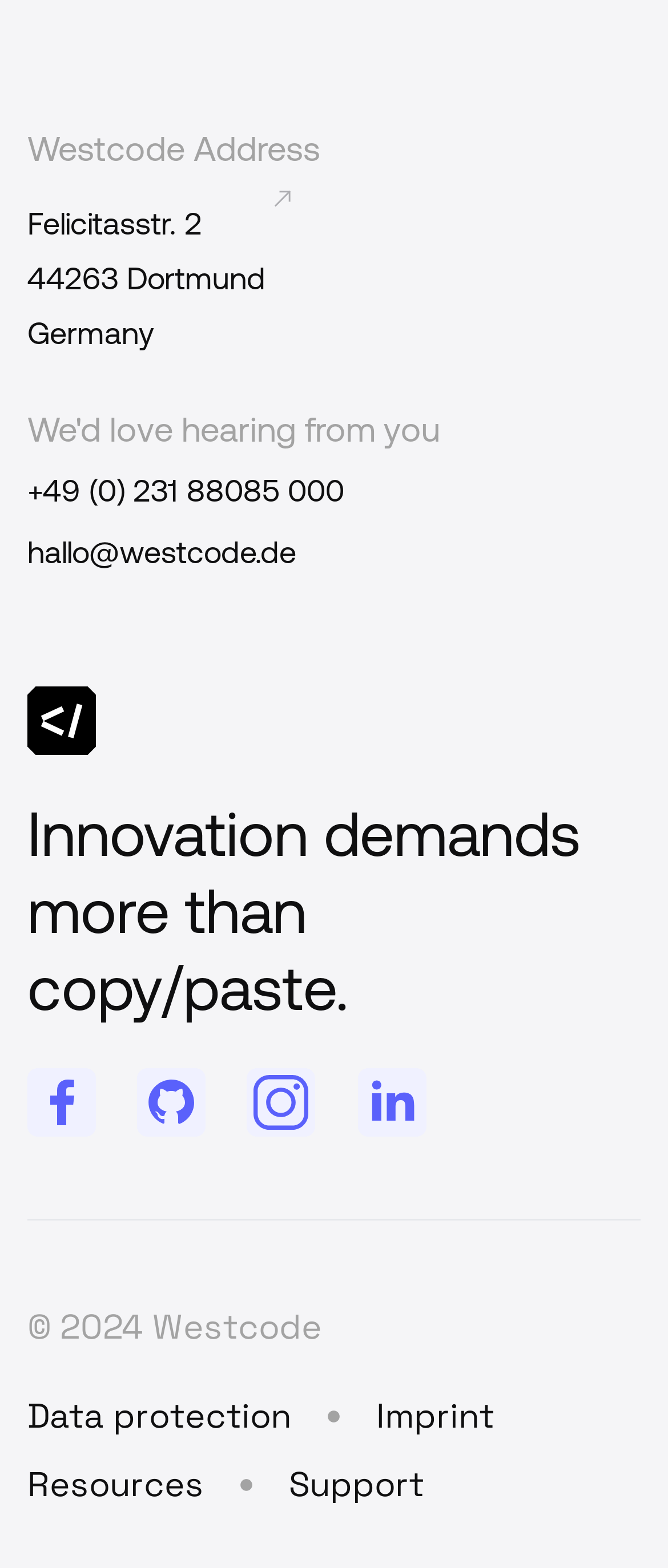Determine the bounding box coordinates of the UI element that matches the following description: "Data protection". The coordinates should be four float numbers between 0 and 1 in the format [left, top, right, bottom].

[0.041, 0.838, 0.436, 0.868]